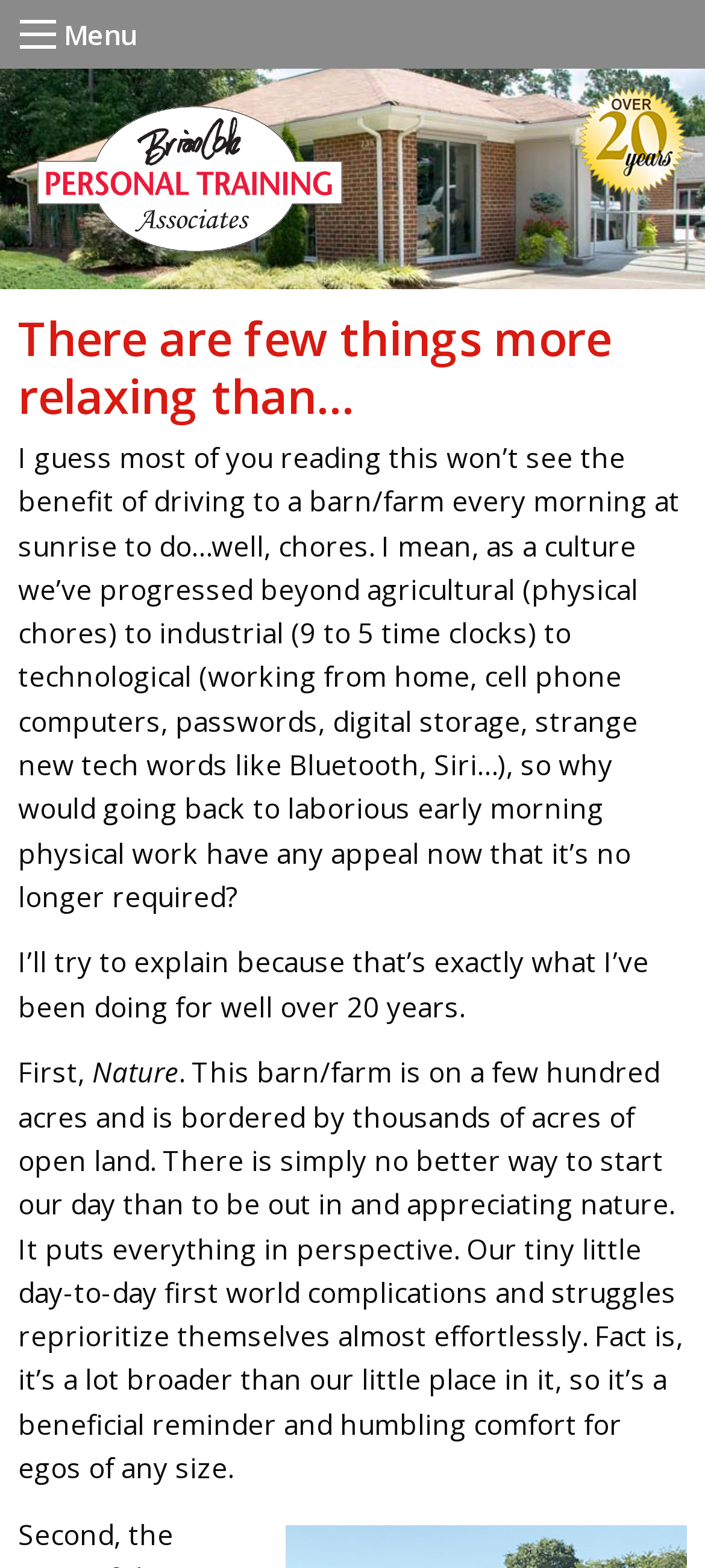Answer the following query with a single word or phrase:
What is the author's occupation?

Personal Trainer